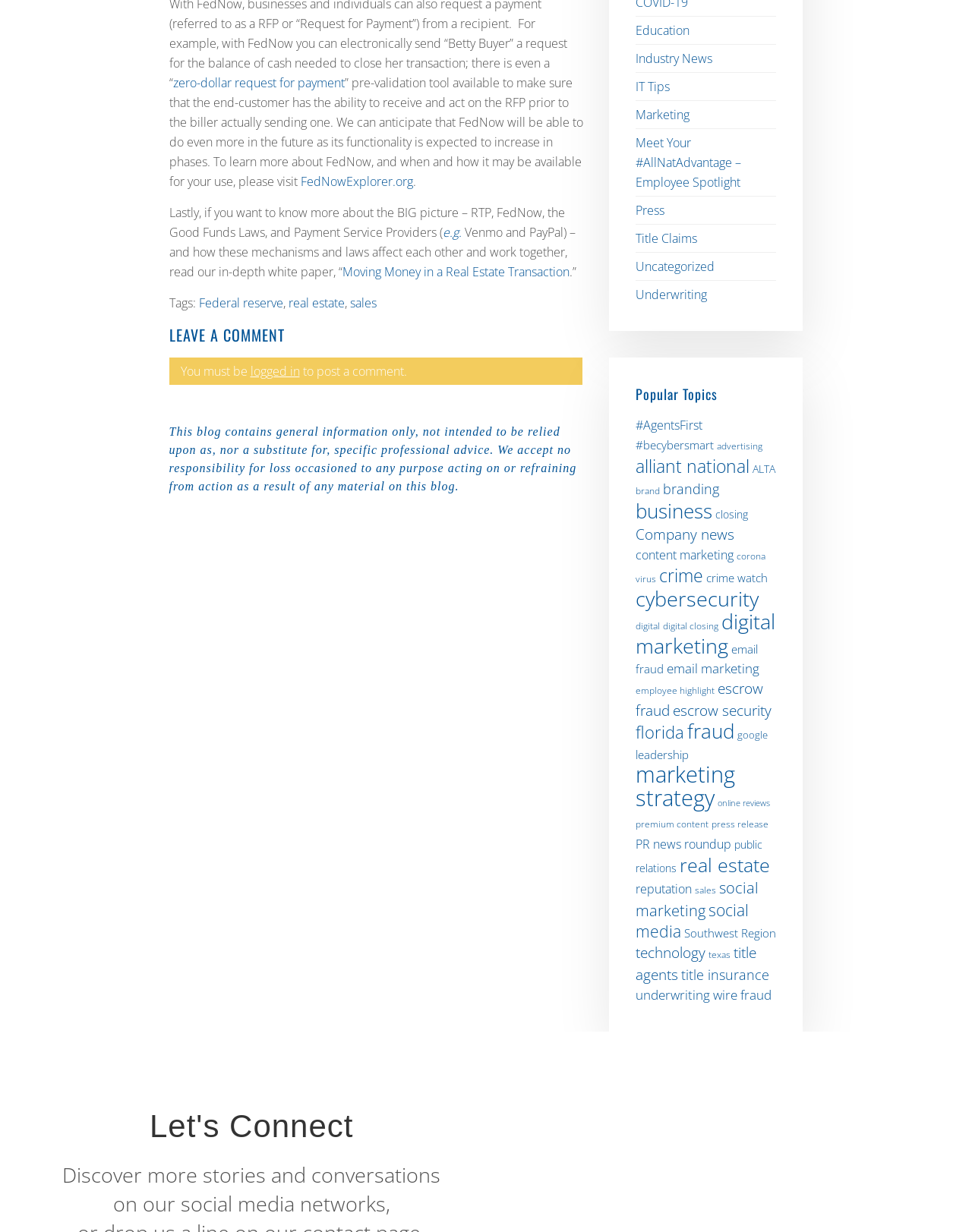Can you look at the image and give a comprehensive answer to the question:
What is the category of the blog post?

The category of the blog post is Federal reserve, real estate, and sales, as indicated by the tags 'Federal reserve', 'real estate', and 'sales' at the bottom of the page.